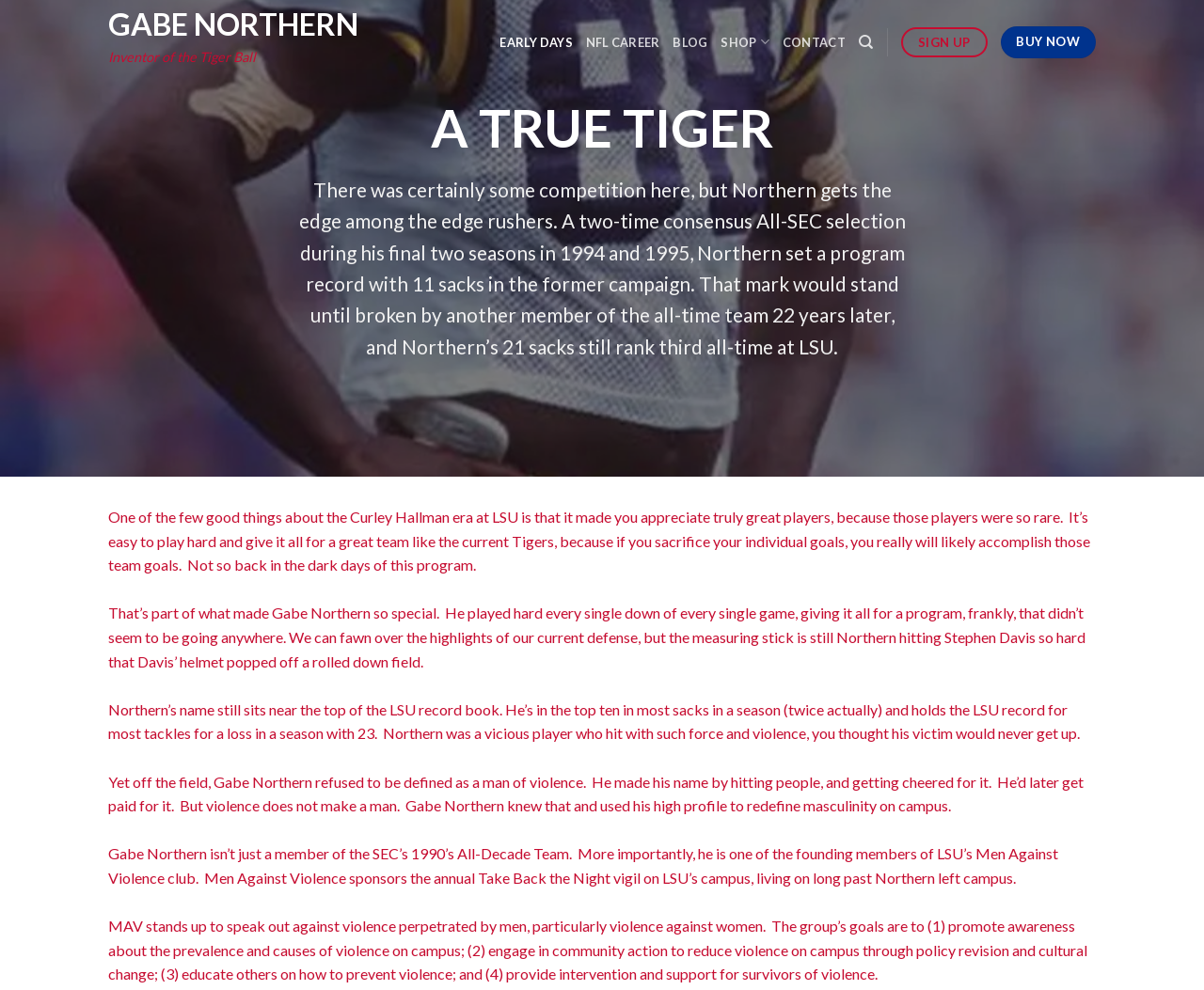Provide an in-depth caption for the elements present on the webpage.

The webpage is about Gabe Northern, an inventor of the Tiger Ball, with a focus on his early days and achievements. At the top, there is a link to "GABE NORTHERN" and a static text "Inventor of the Tiger Ball". Below this, there are several links to different sections of the webpage, including "EARLY DAYS", "NFL CAREER", "BLOG", "SHOP", "CONTACT", and "Search".

On the right side of the page, there is a call-to-action button "SIGN UP" and a link to "BUY NOW". Below this, there is a heading "A TRUE TIGER" and a series of static texts that describe Gabe Northern's achievements and personality. The texts are arranged in a vertical column, with each paragraph building on the previous one to create a narrative.

The first text describes Northern's achievements as a two-time consensus All-SEC selection and his record-breaking 11 sacks in a season. The second text contrasts Northern's hard work and dedication to the LSU program during a difficult era, highlighting his special qualities as a player. The third text describes Northern's impressive stats, including his top-ten ranking in most sacks in a season and his LSU record for most tackles for a loss in a season.

The fourth text highlights Northern's off-field personality, describing him as a man who refused to be defined by violence and instead used his platform to redefine masculinity on campus. The fifth text reveals Northern's involvement in the Men Against Violence club, which aims to promote awareness and action against violence on campus, particularly against women. The final text elaborates on the goals and objectives of the Men Against Violence group.